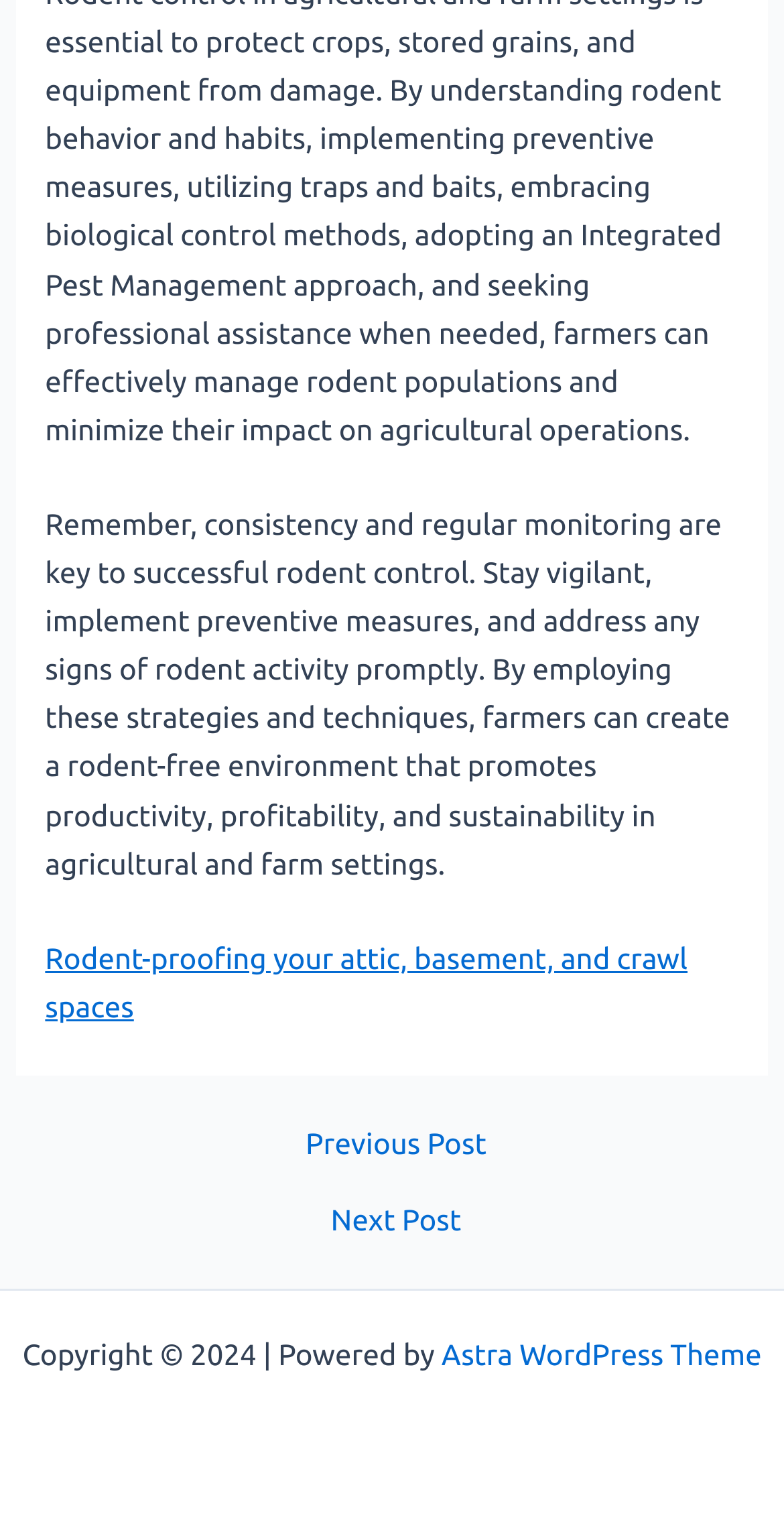Provide the bounding box coordinates for the specified HTML element described in this description: "← Previous Post". The coordinates should be four float numbers ranging from 0 to 1, in the format [left, top, right, bottom].

[0.025, 0.737, 0.985, 0.756]